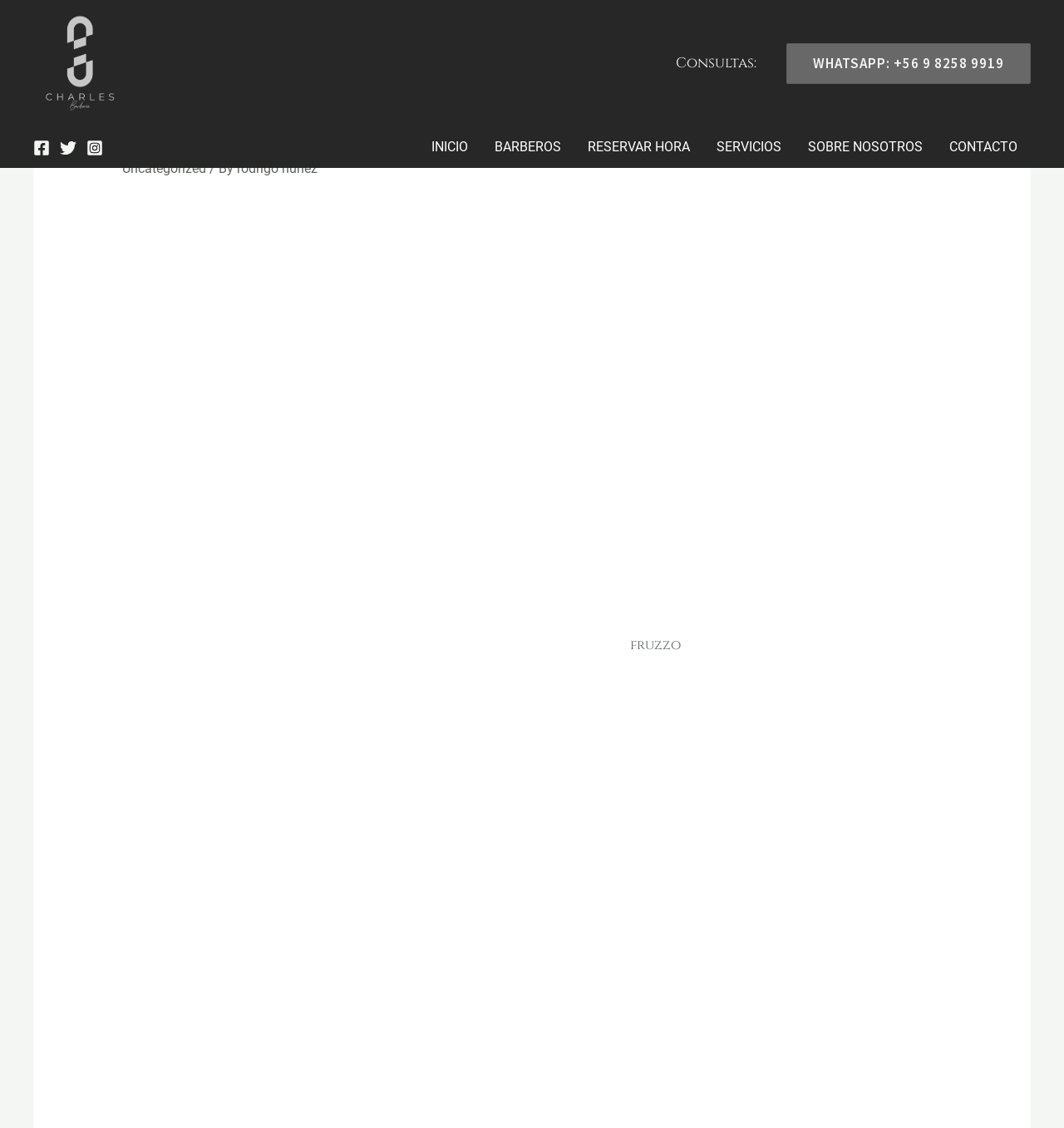Locate the bounding box coordinates of the element to click to perform the following action: 'Contact through WhatsApp'. The coordinates should be given as four float values between 0 and 1, in the form of [left, top, right, bottom].

[0.727, 0.038, 0.969, 0.074]